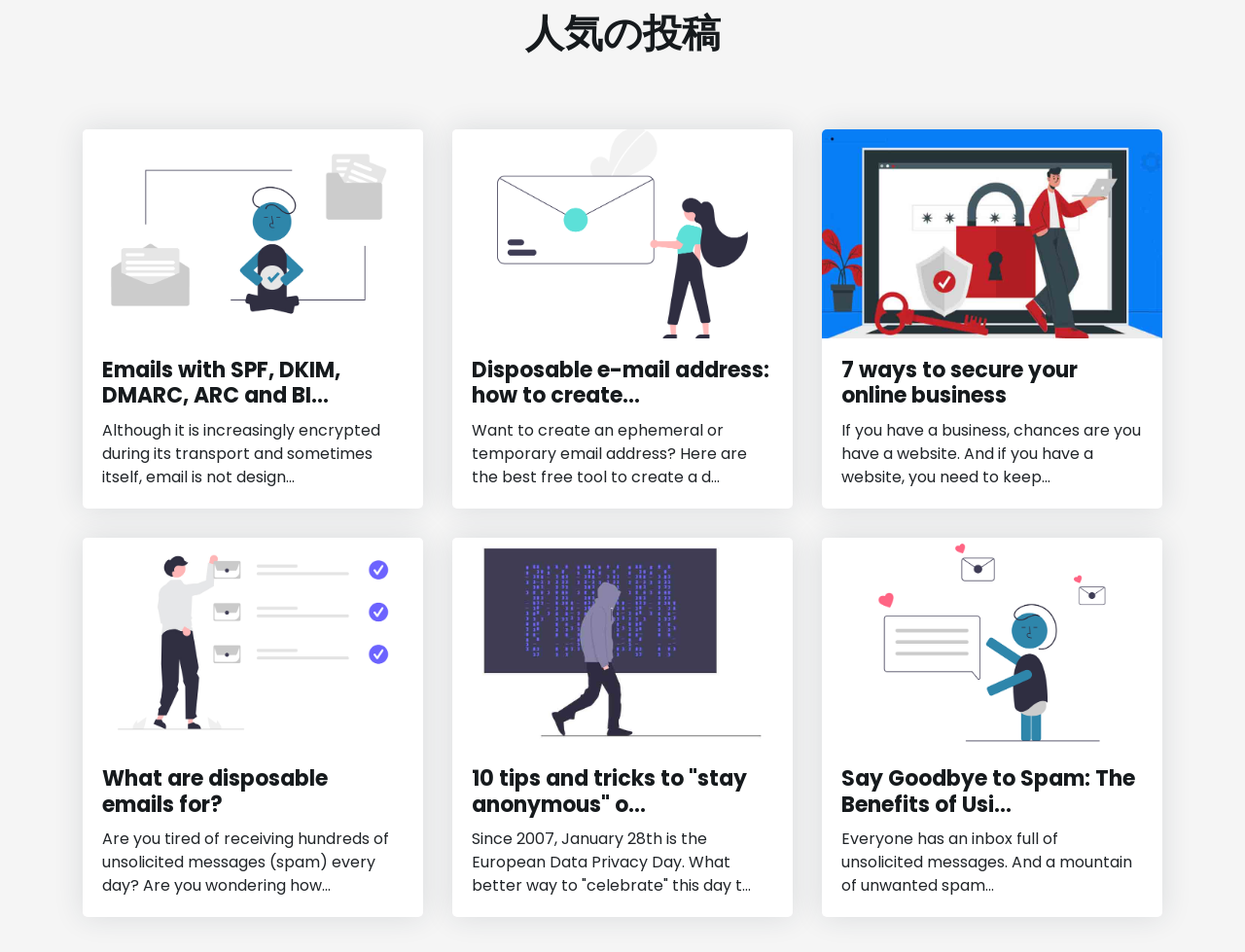What is the topic of the first article?
Please answer the question as detailed as possible based on the image.

The first article on the webpage has a heading 'Emails with SPF, DKIM, DMARC, ARC and BIMI: what are they for, how to benefit from them?' and a link with the same text, indicating that the topic of the article is about emails with SPF, DKIM, DMARC, ARC and BIMI.